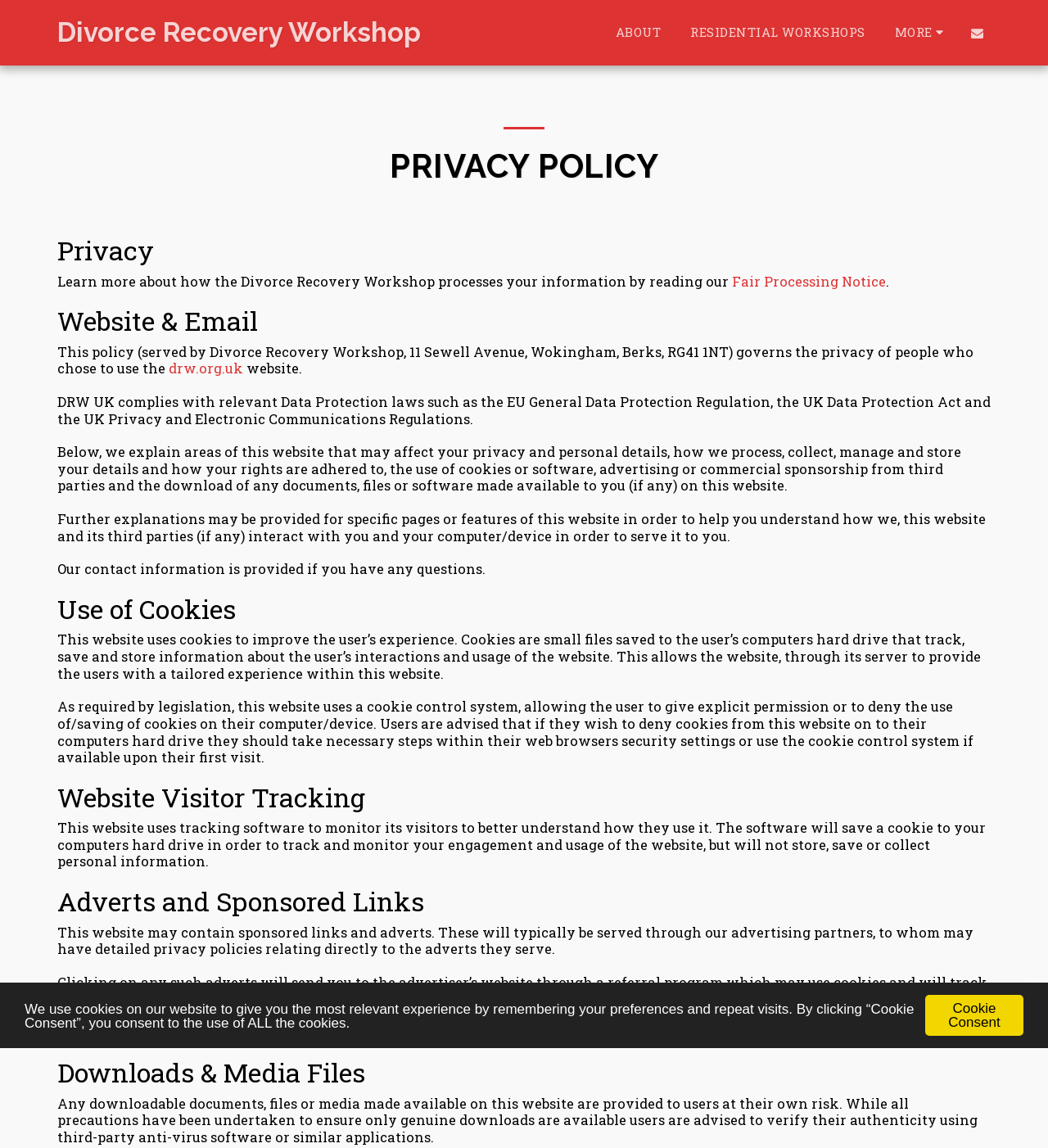What is the purpose of the cookie consent?
Could you give a comprehensive explanation in response to this question?

The cookie consent is mentioned in the static text 'By clicking “Cookie Consent”, you consent to the use of ALL the cookies.' which indicates that the purpose of the cookie consent is to give consent to the use of all cookies.